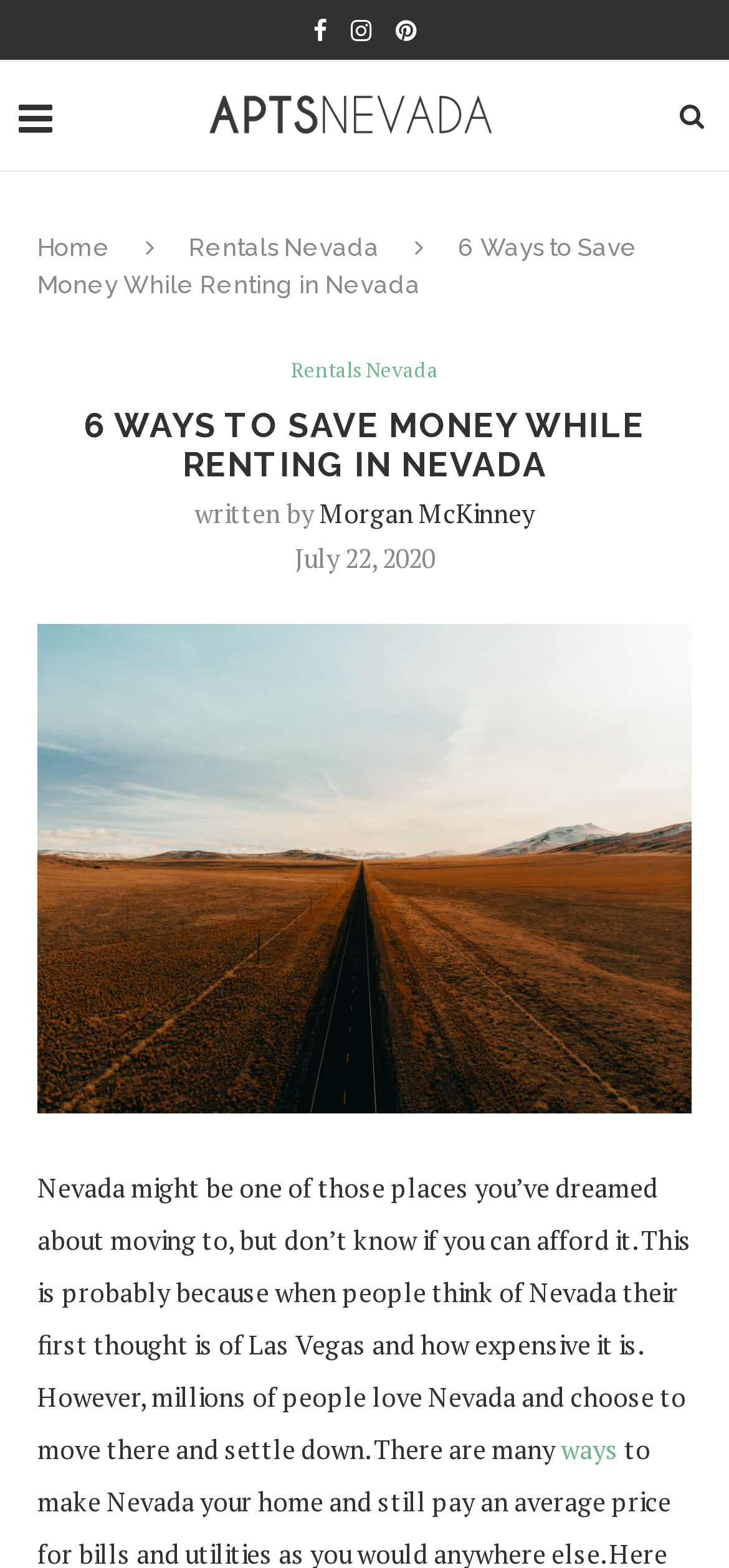Locate and provide the bounding box coordinates for the HTML element that matches this description: "title="cody-pulliam-ABQzfgfEG8I-unsplash"".

[0.051, 0.398, 0.949, 0.421]